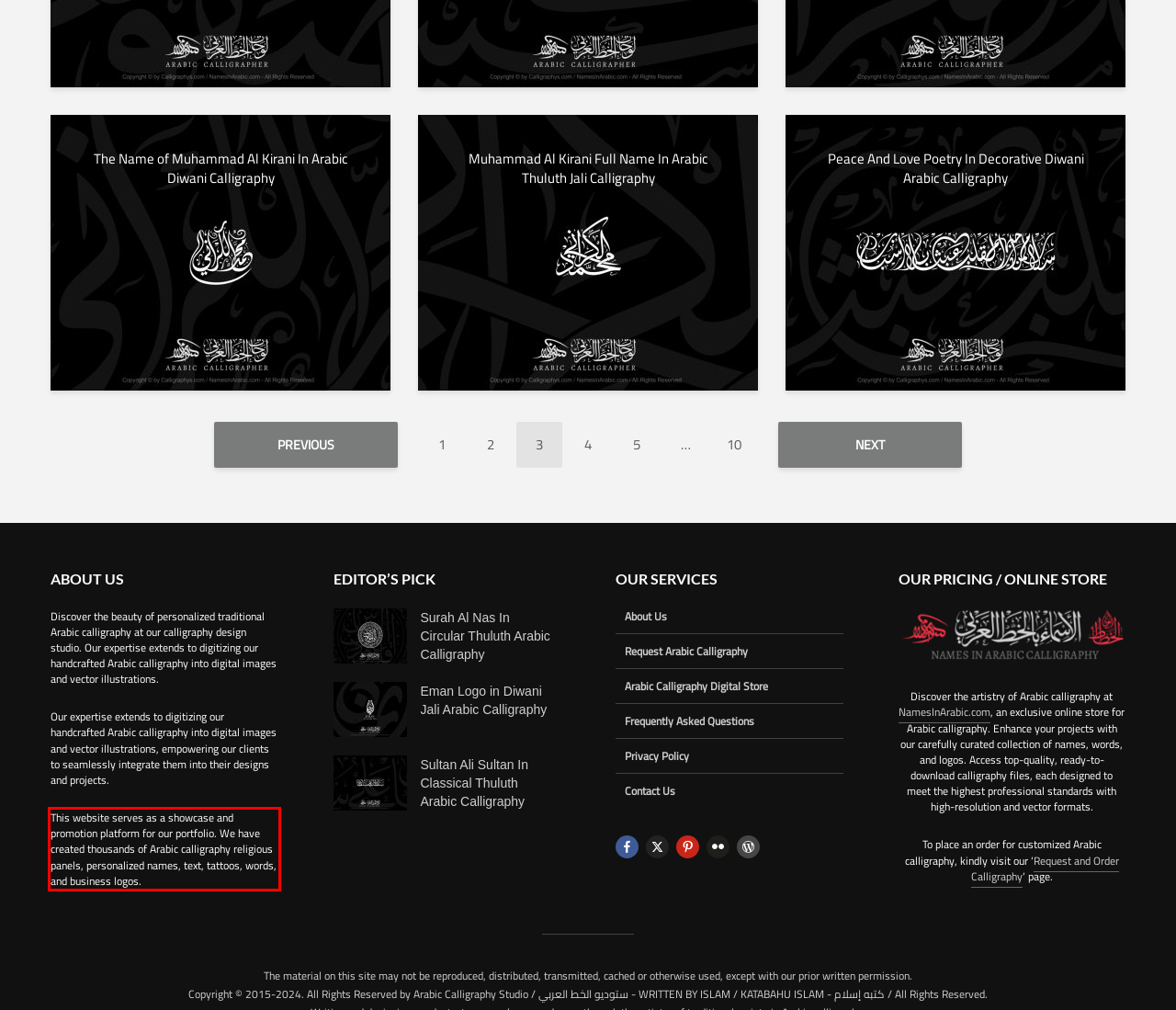Perform OCR on the text inside the red-bordered box in the provided screenshot and output the content.

This website serves as a showcase and promotion platform for our portfolio. We have created thousands of Arabic calligraphy religious panels, personalized names, text, tattoos, words, and business logos.